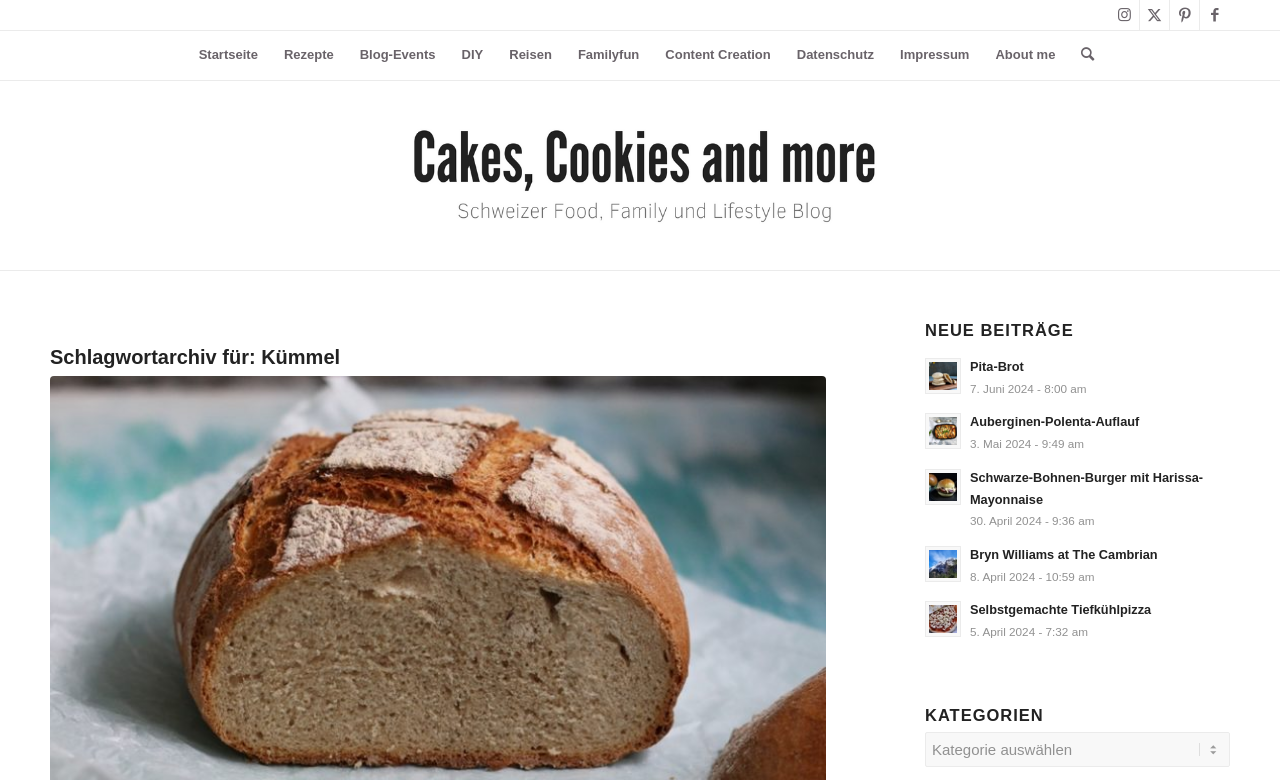Select the bounding box coordinates of the element I need to click to carry out the following instruction: "Get ExpressVPN here".

None